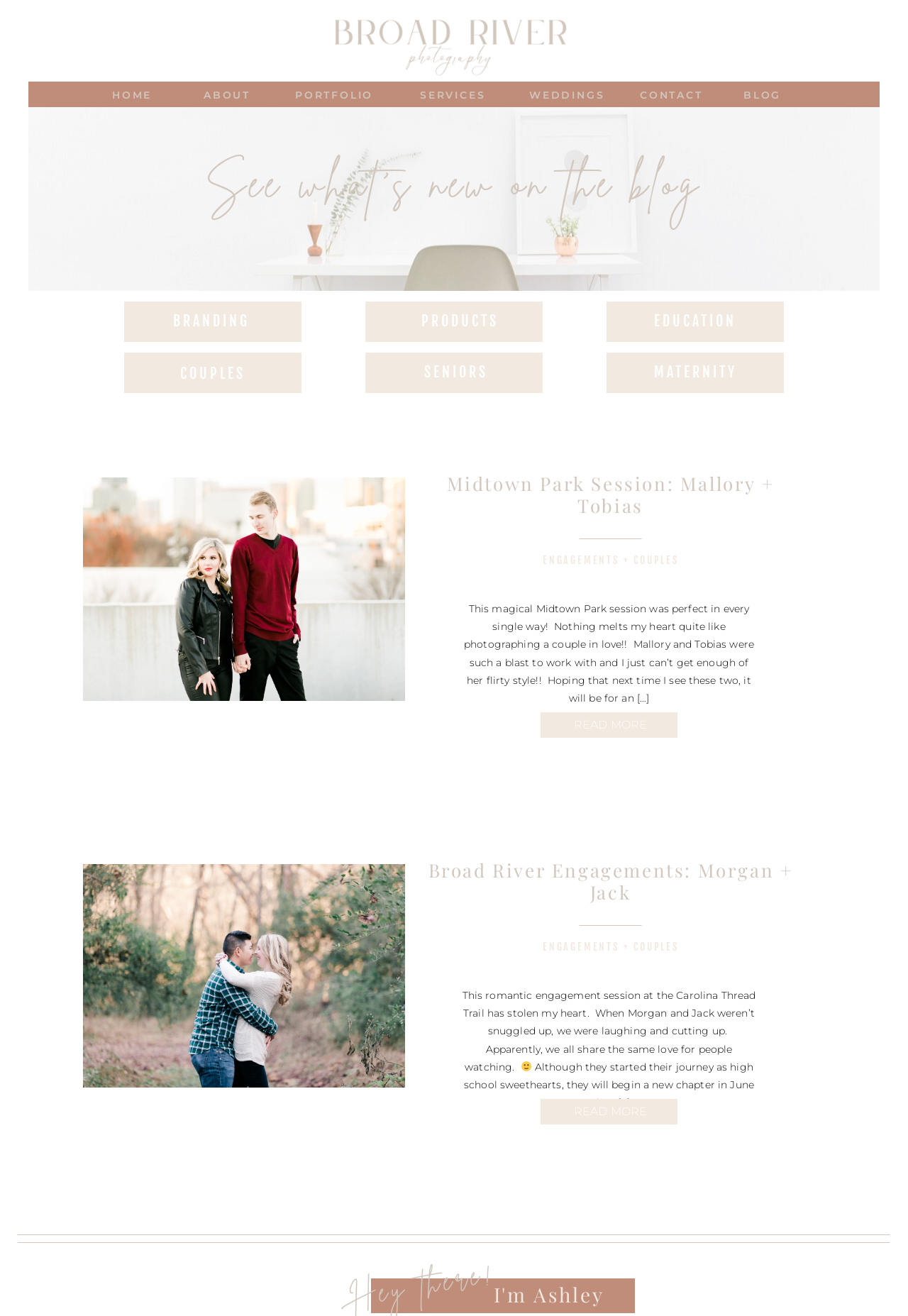How many blog posts are on this webpage?
Respond with a short answer, either a single word or a phrase, based on the image.

2